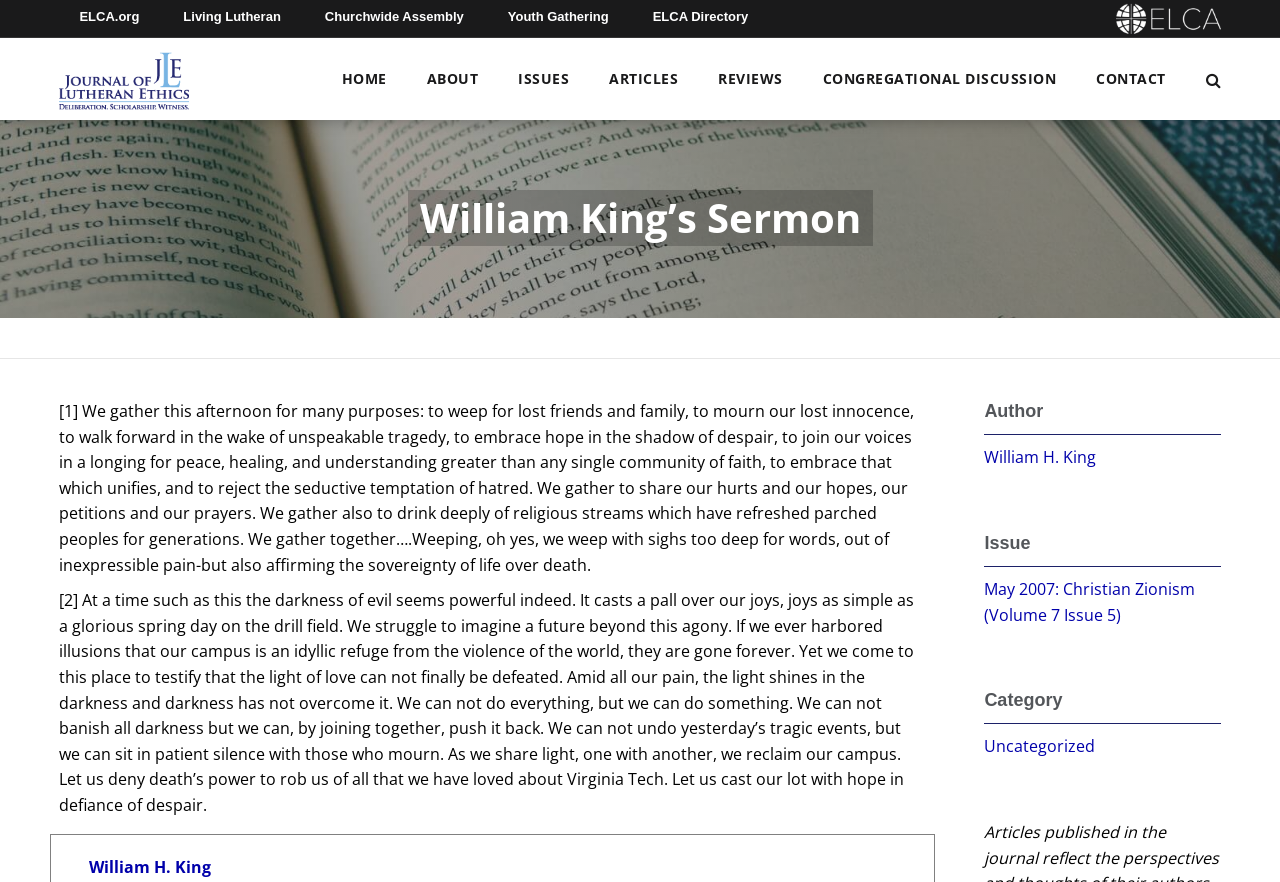Answer with a single word or phrase: 
What are the main sections of the webpage?

HOME, ABOUT, ISSUES, etc.